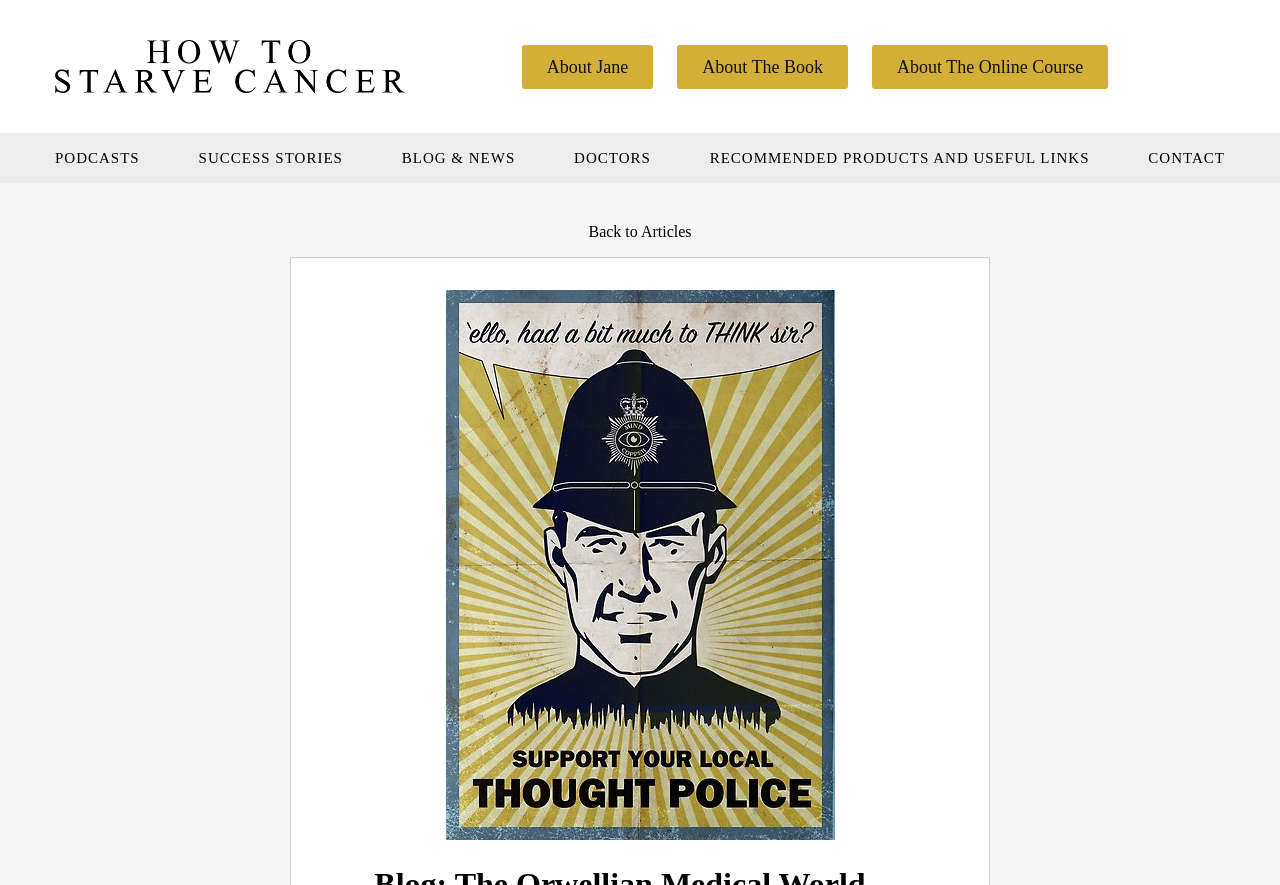Provide a thorough and detailed response to the question by examining the image: 
How many main categories are there in the top menu?

I counted the number of links in the top menu, excluding the 'Logo' and 'Back to Articles' links, and found that there are 8 main categories: 'About Jane', 'About The Book', 'About The Online Course', 'PODCASTS', 'SUCCESS STORIES', 'BLOG & NEWS', 'DOCTORS', and 'RECOMMENDED PRODUCTS AND USEFUL LINKS'.